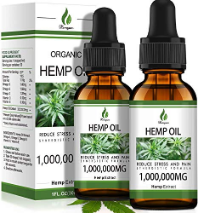Give a detailed account of the visual content in the image.

This image showcases a product package for "Organic Hemp Oil," specifically featuring two amber dropper bottles. Each bottle contains 1,000,000 MG of hemp extract, highlighting its potency. The packaging emphasizes benefits such as reducing stress and pain, and it promotes its use for various ailments including anxiety and sleep issues. The design includes a green leaf logo, symbolizing its organic nature, and provides clear labeling to inform customers about the contents and uses of the hemp oil. This product is marketed for those seeking natural relief options, with a focus on quality and effectiveness.